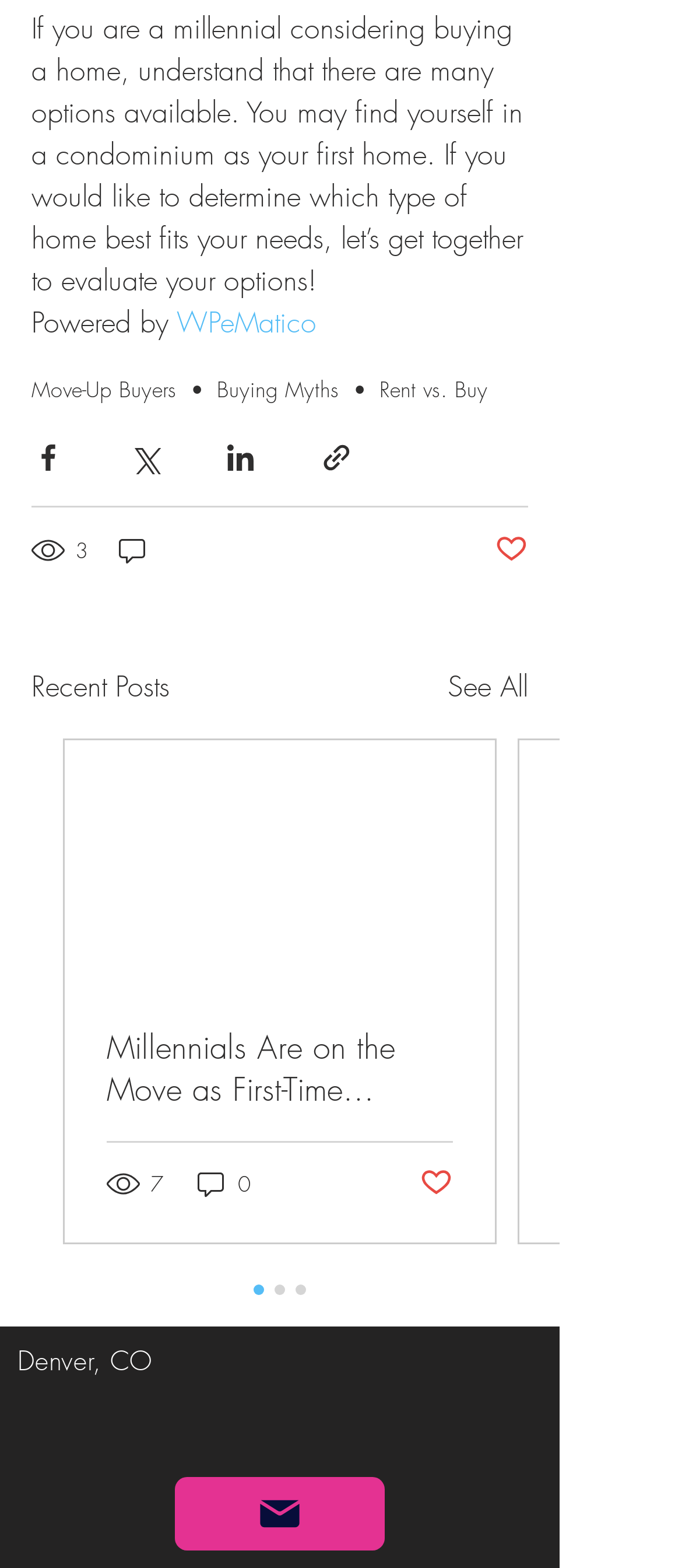Based on the image, please elaborate on the answer to the following question:
How many social media platforms are listed?

The list 'Social Bar' with ID 133 contains links to 5 social media platforms: Facebook, LinkedIn, Instagram, YouTube, and Twitter.